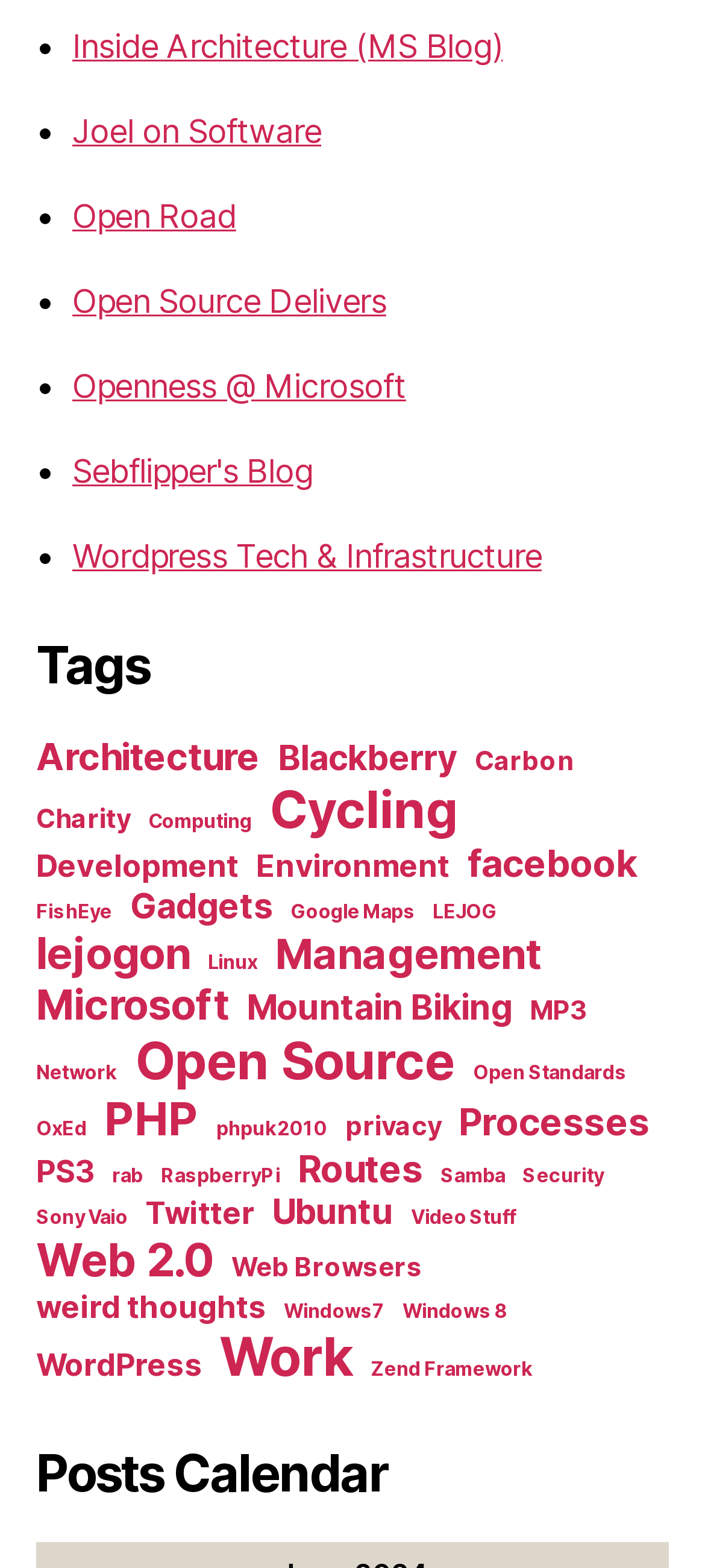Please identify the bounding box coordinates of the region to click in order to complete the task: "Browse the 'Cycling' tag". The coordinates must be four float numbers between 0 and 1, specified as [left, top, right, bottom].

[0.382, 0.497, 0.649, 0.536]